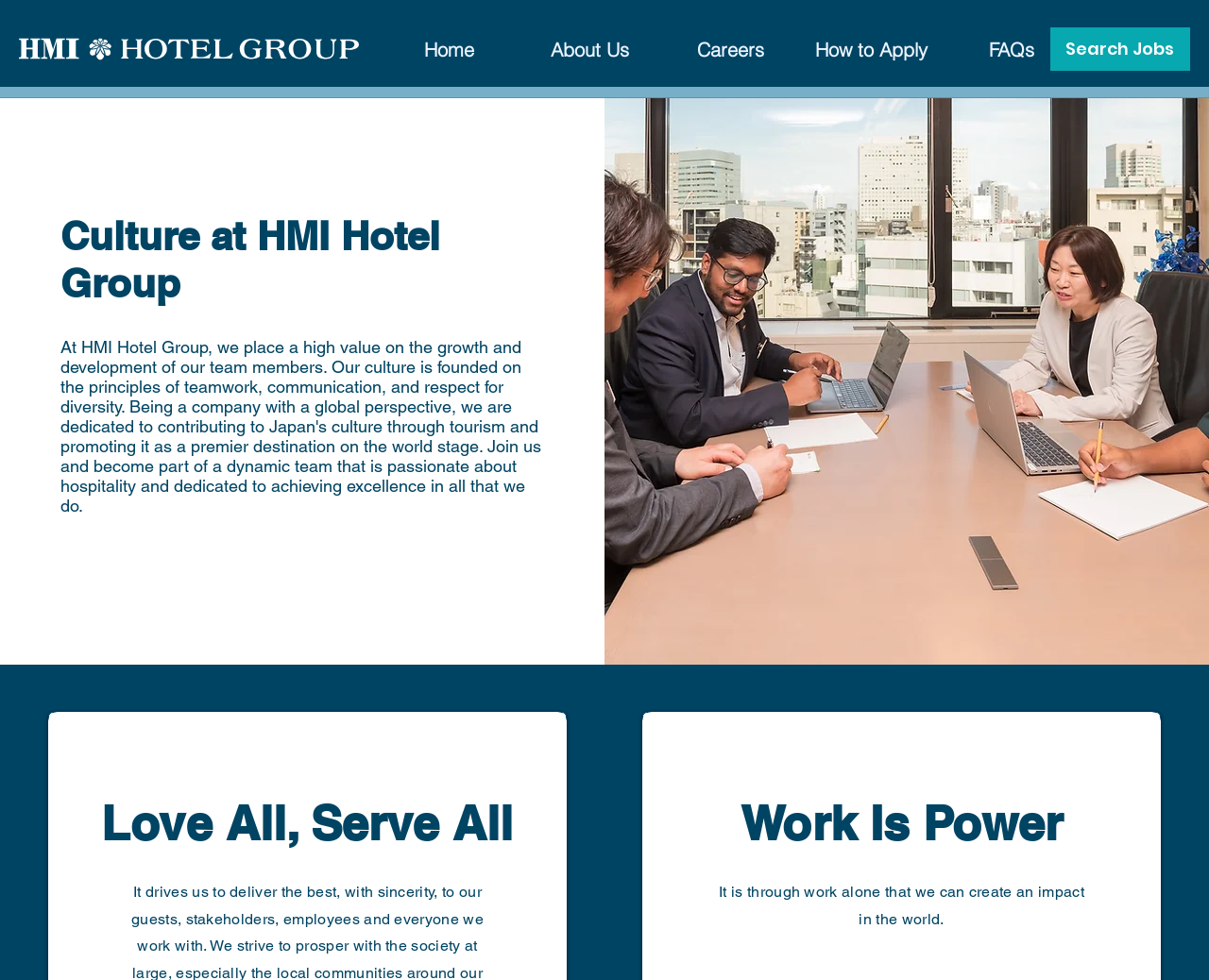Using the element description: "About Us", determine the bounding box coordinates for the specified UI element. The coordinates should be four float numbers between 0 and 1, [left, top, right, bottom].

[0.43, 0.028, 0.546, 0.072]